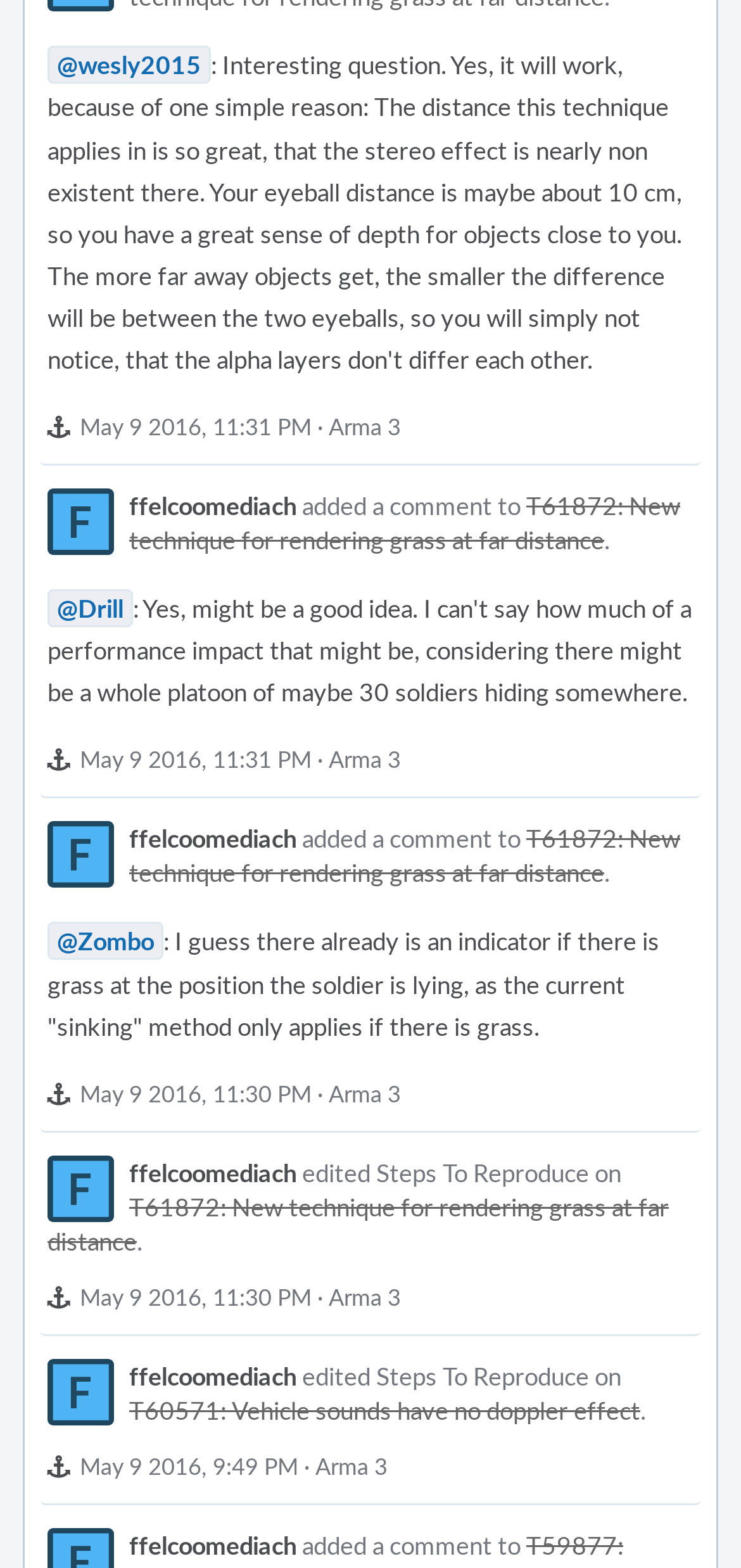Give a one-word or phrase response to the following question: How many comments are there on this webpage?

5